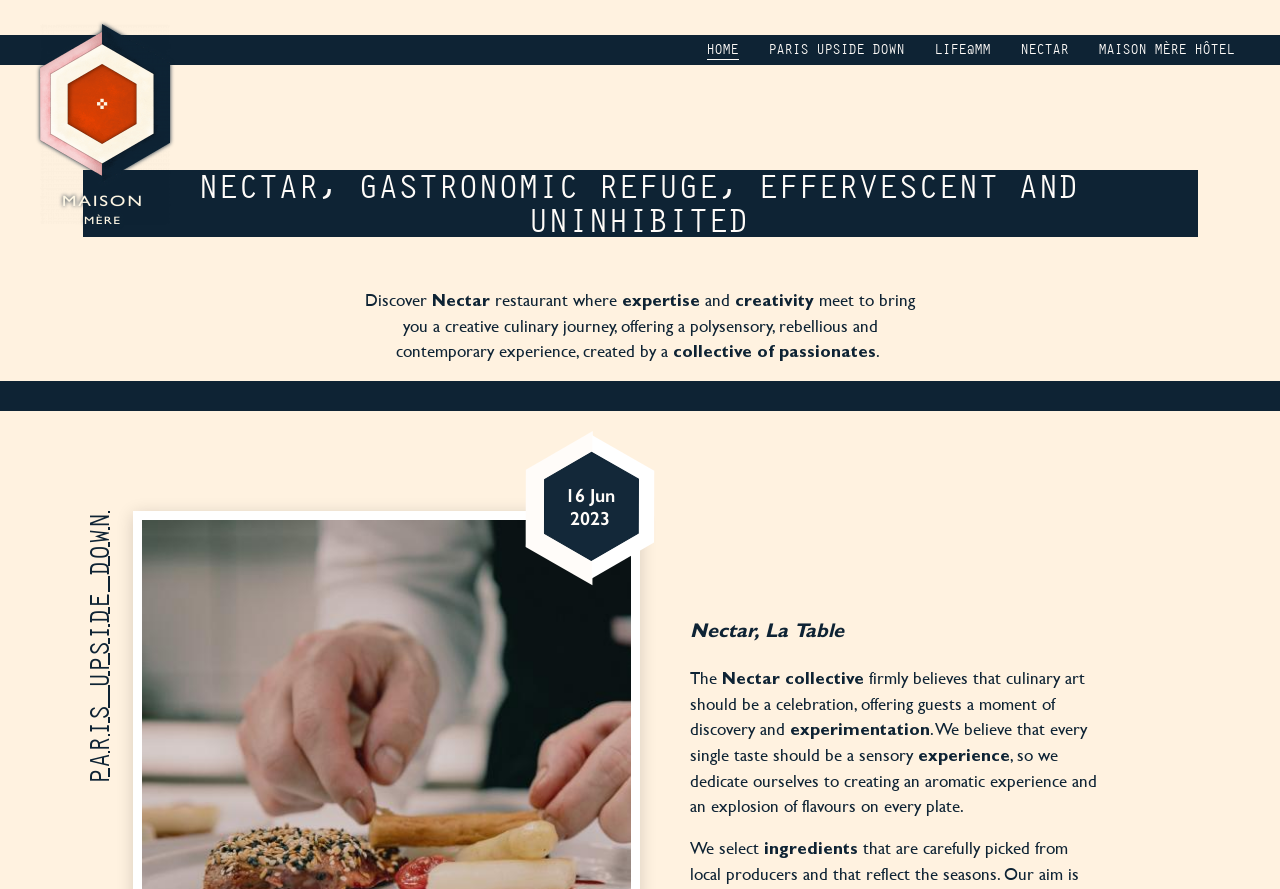Identify the bounding box coordinates necessary to click and complete the given instruction: "View PARIS UPSIDE DOWN page".

[0.064, 0.575, 0.09, 0.881]